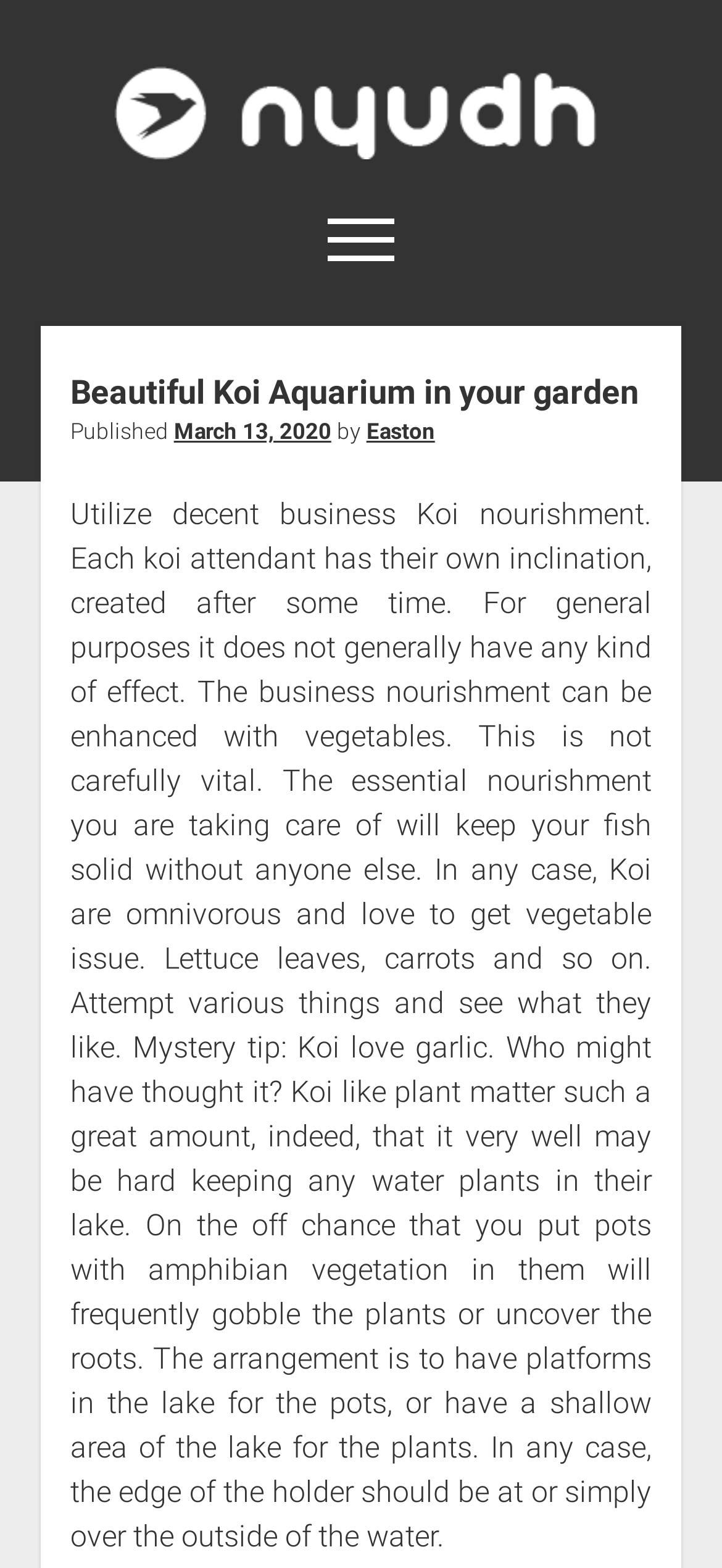Find the bounding box coordinates of the clickable area that will achieve the following instruction: "Visit the Twitter page".

[0.379, 0.213, 0.421, 0.232]